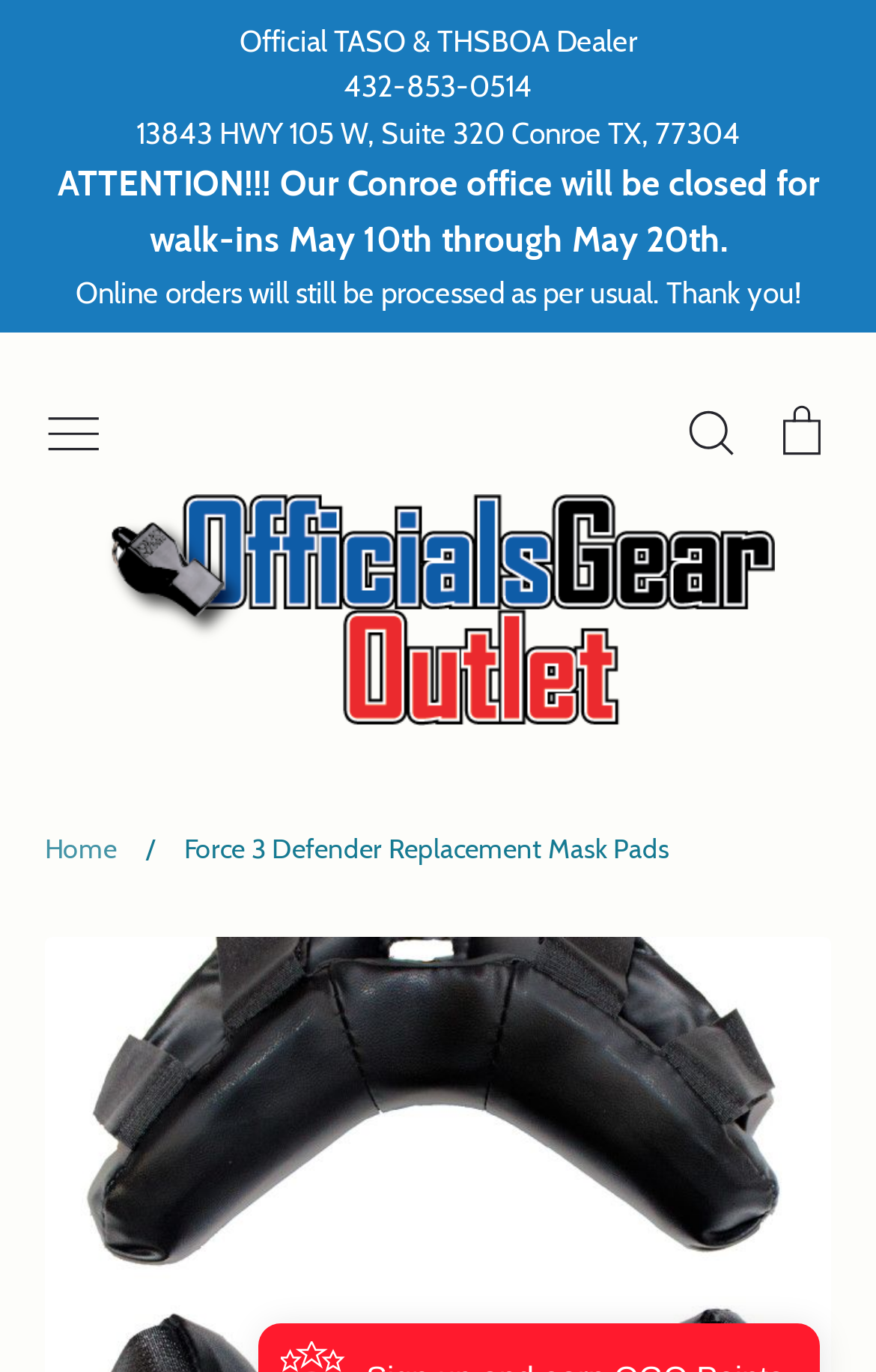Give a one-word or short phrase answer to this question: 
How many categories are available in the menu?

10